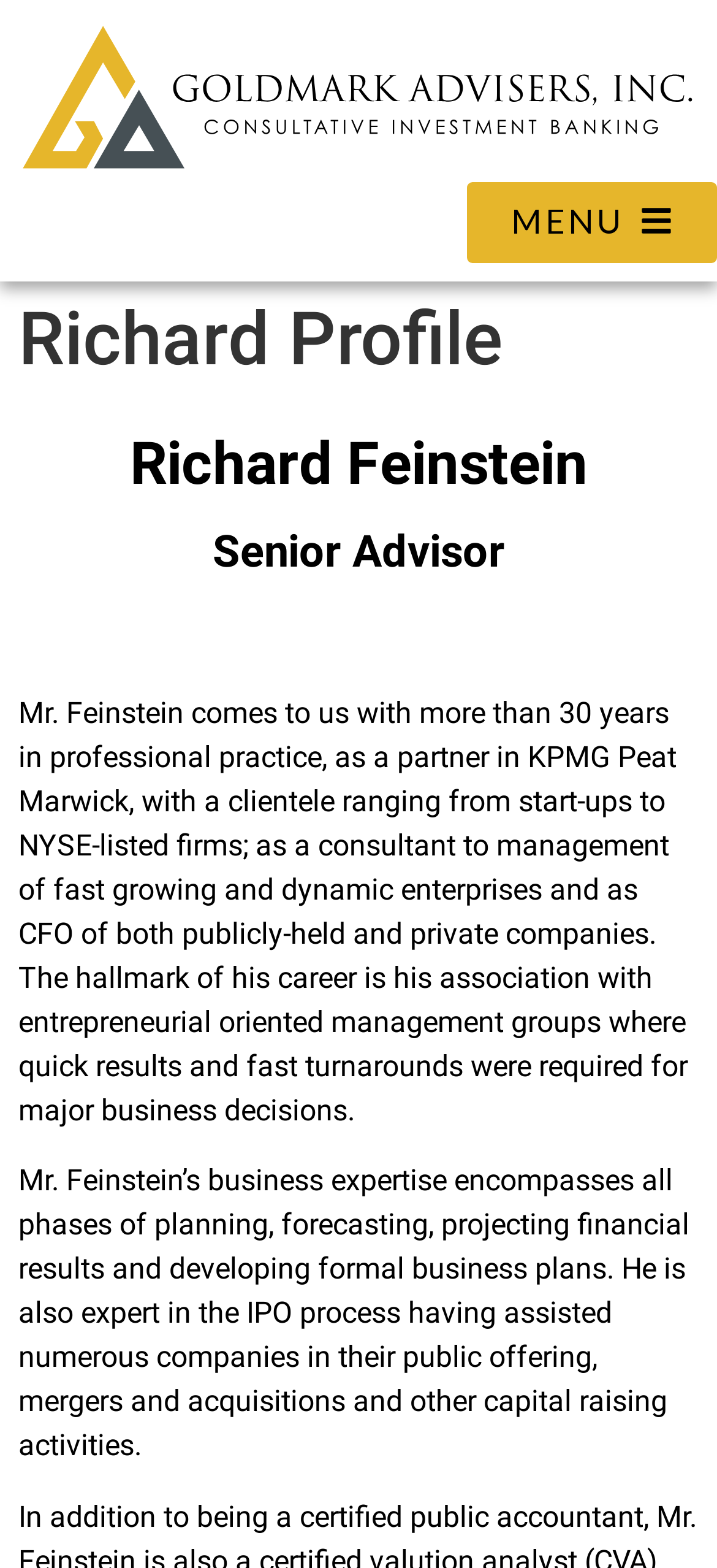What is Mr. Feinstein expert in?
Please provide a single word or phrase in response based on the screenshot.

IPO process